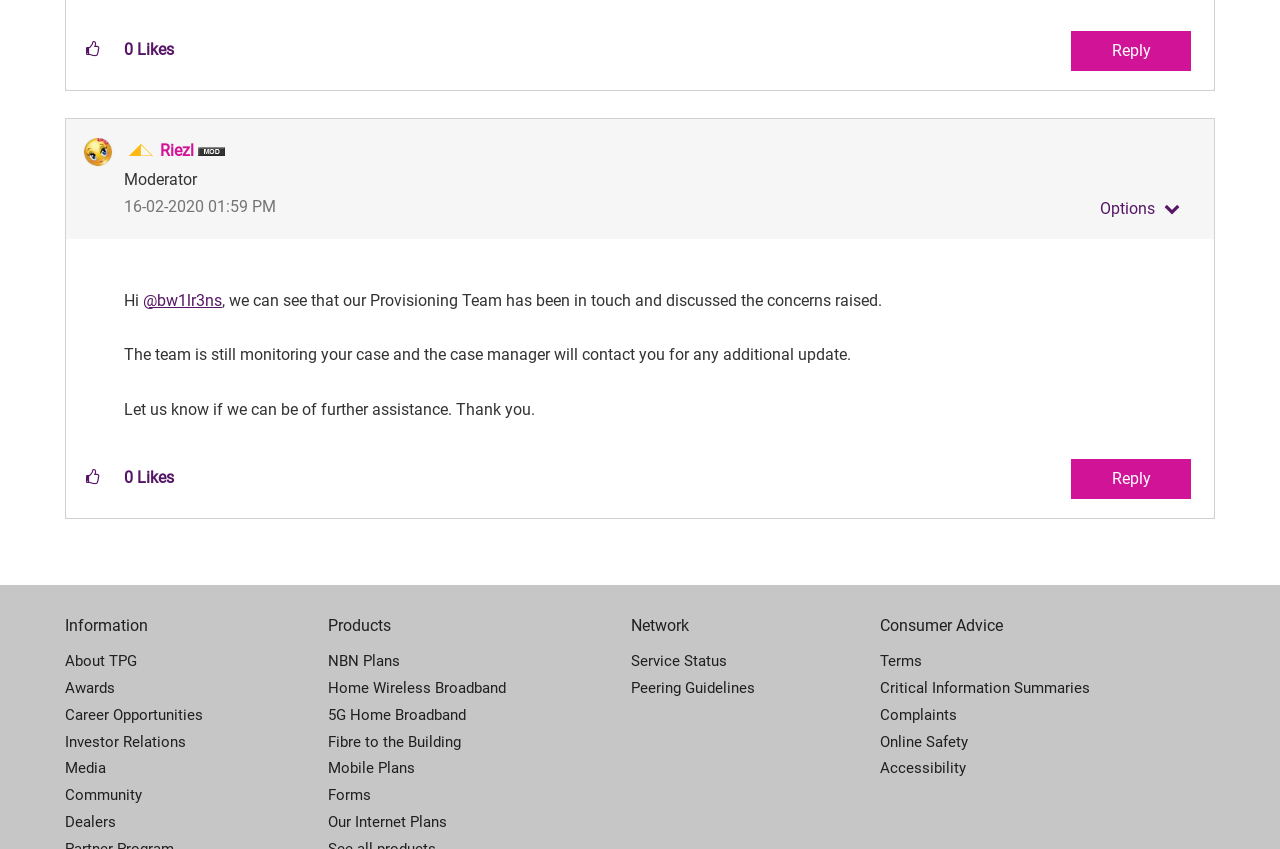Using the information from the screenshot, answer the following question thoroughly:
What is the username of the moderator?

I found the username 'Riezl' by looking at the image element with the description 'Riezl' and the link element with the text 'View Profile of Riezl', which suggests that Riezl is the username of the moderator.